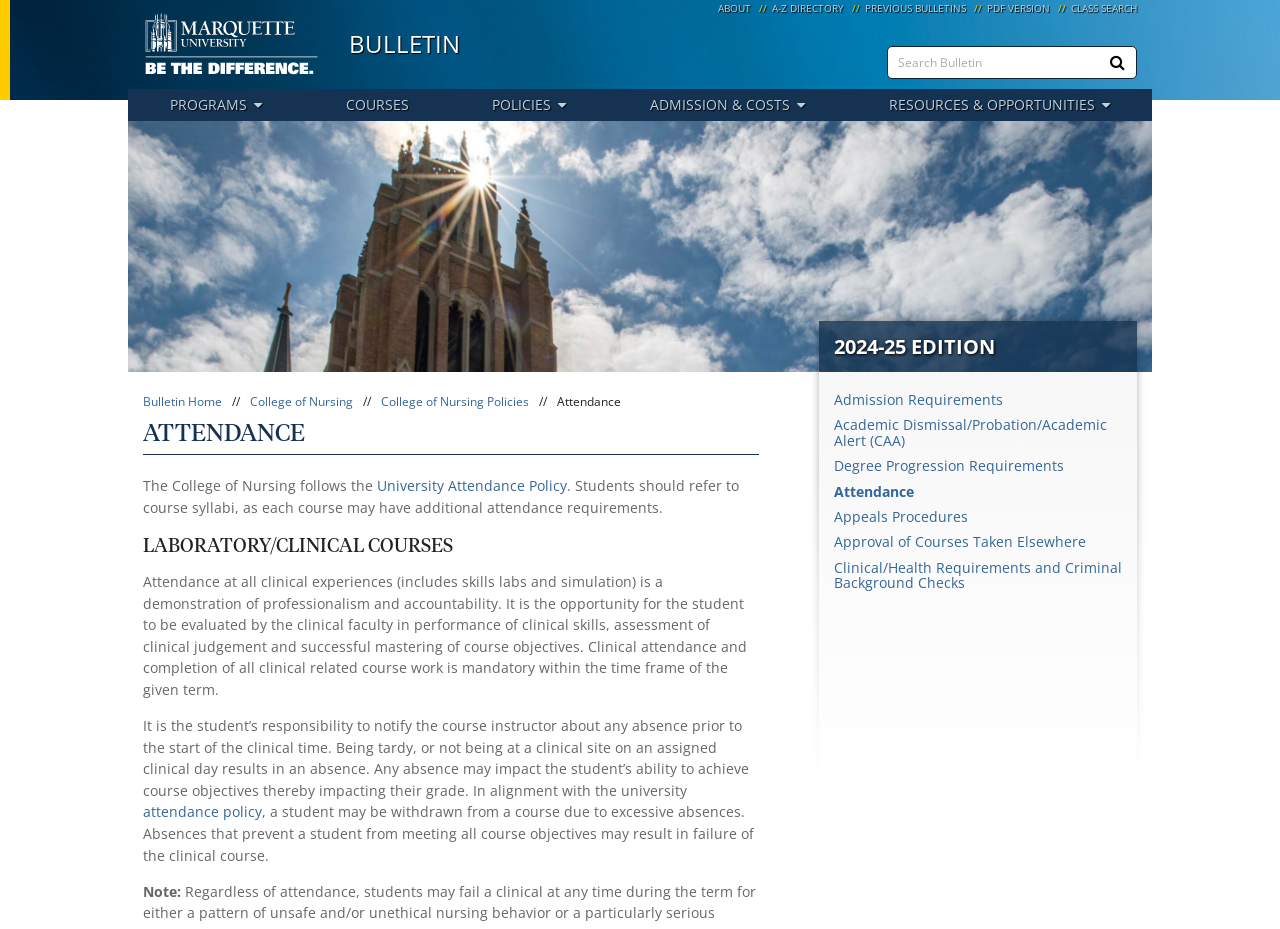What is the consequence of excessive absences?
Please provide a comprehensive answer to the question based on the webpage screenshot.

The webpage states that in alignment with the university's attendance policy, a student may be withdrawn from a course due to excessive absences, which may prevent them from meeting all course objectives.